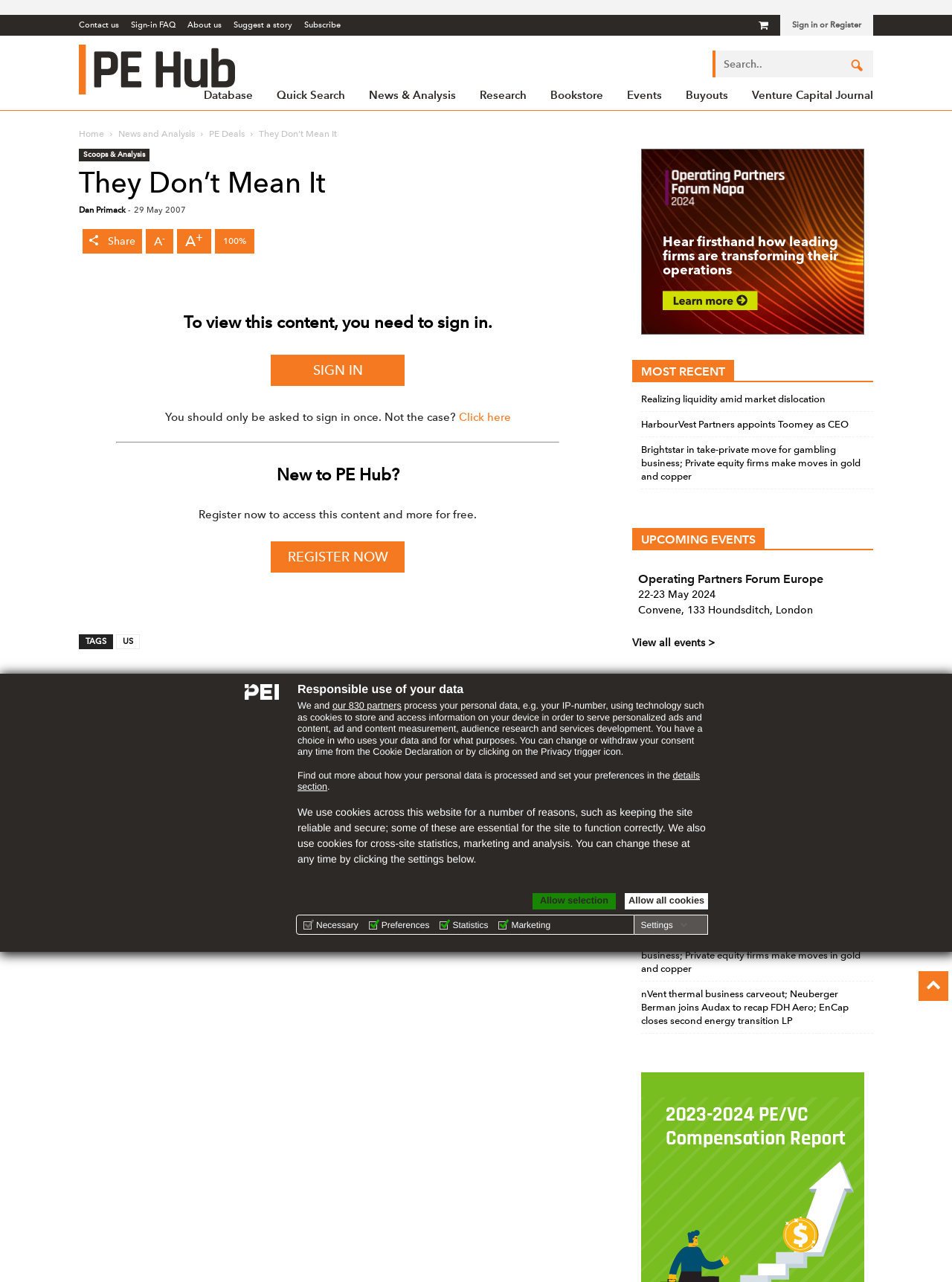What is the function of the button 'Share'?
Use the image to give a comprehensive and detailed response to the question.

I determined the function of the button 'Share' by looking at its icon and its position next to the article, which suggests that it is used to share the content of the article.